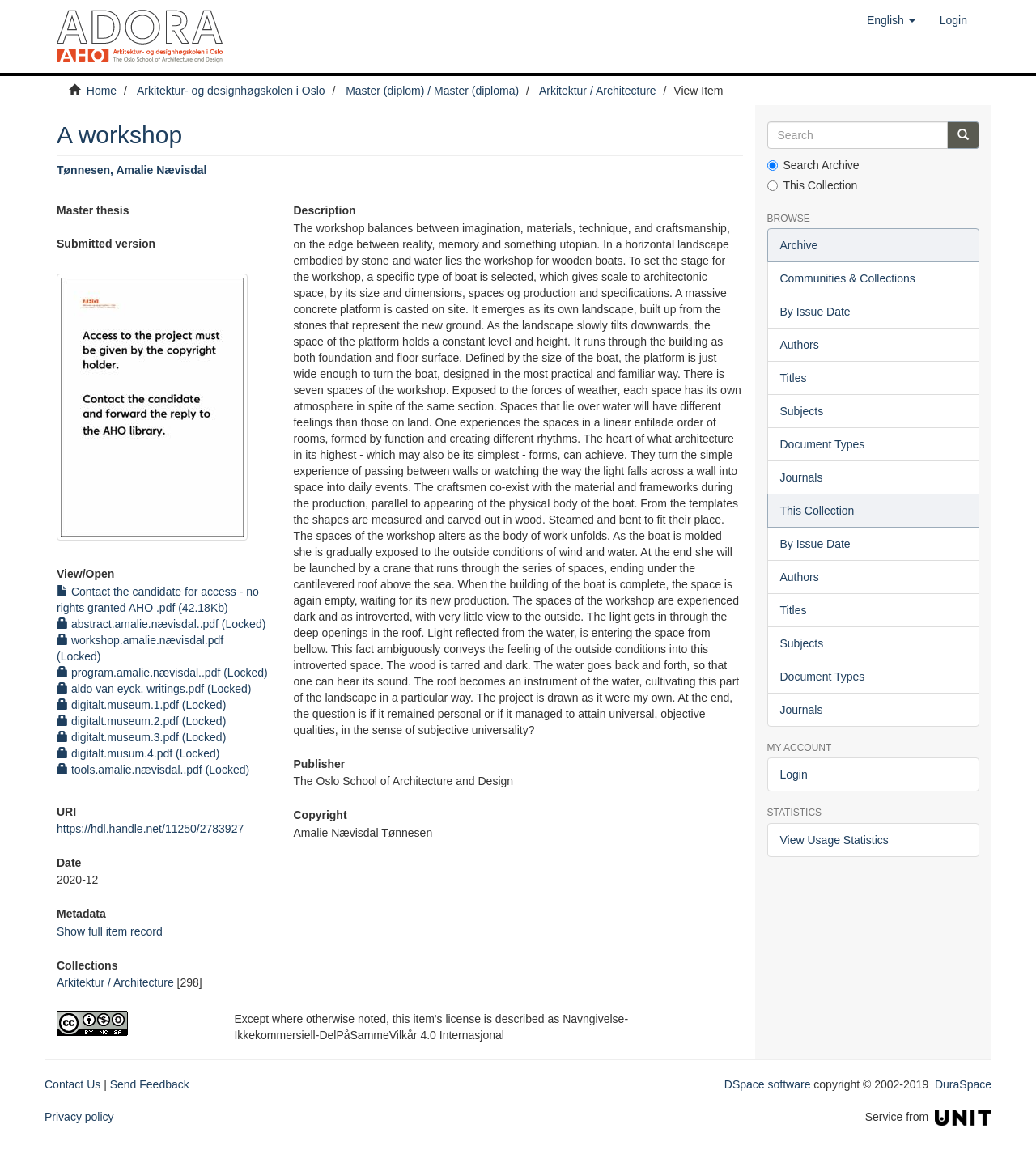Locate the bounding box coordinates of the segment that needs to be clicked to meet this instruction: "Click the 'English' button".

[0.825, 0.0, 0.895, 0.035]